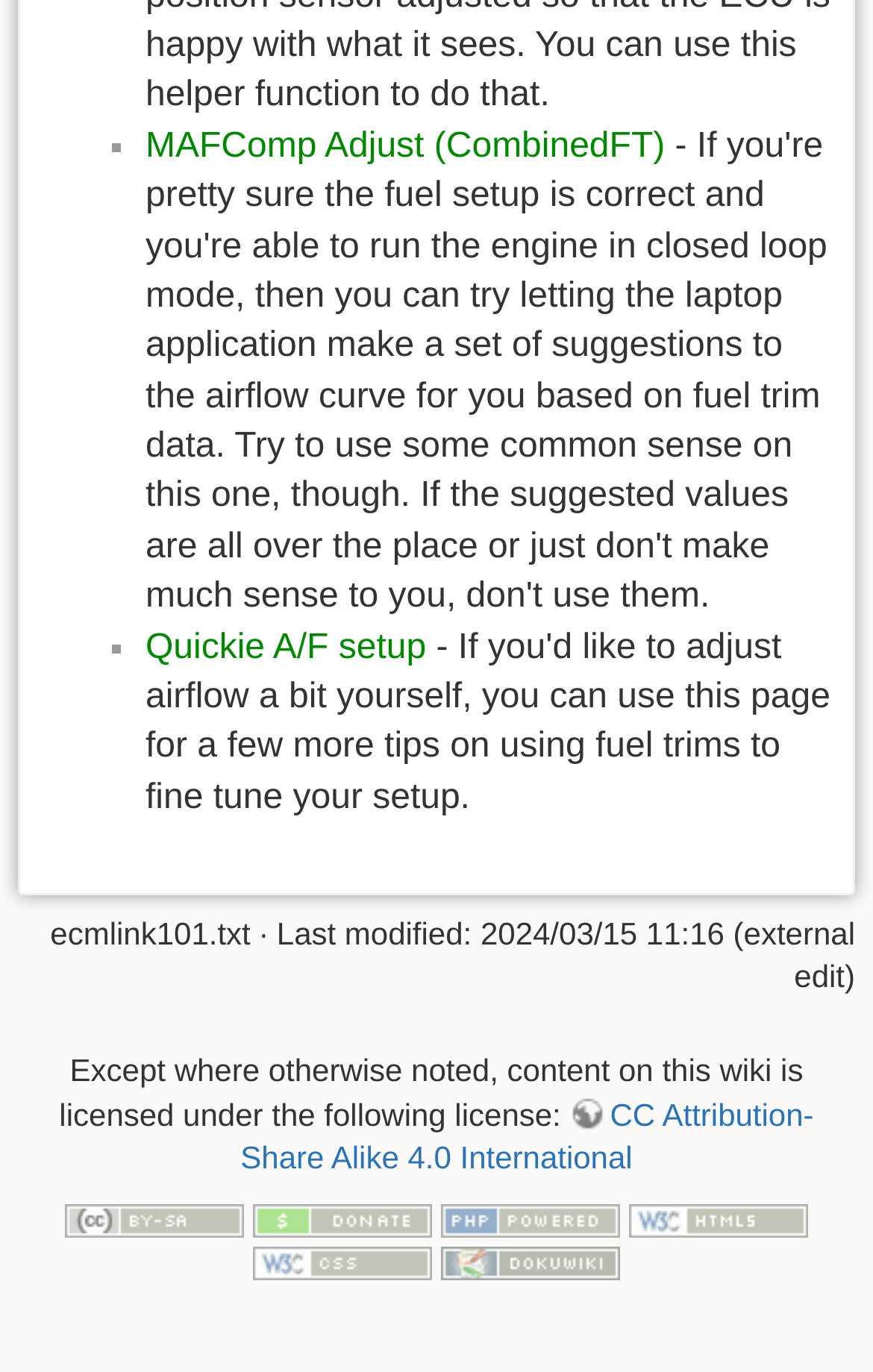Provide the bounding box coordinates of the area you need to click to execute the following instruction: "View Valid HTML5 information".

[0.72, 0.874, 0.925, 0.9]